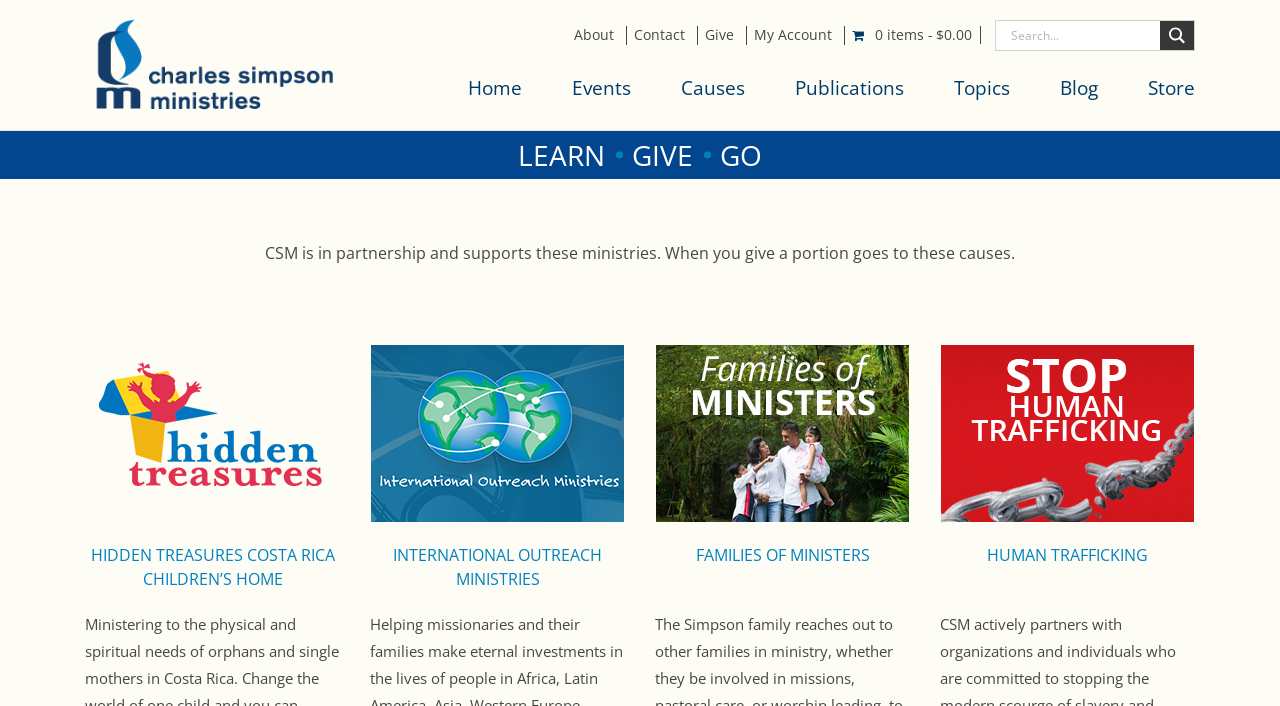Identify and provide the bounding box coordinates of the UI element described: "Topics". The coordinates should be formatted as [left, top, right, bottom], with each number being a float between 0 and 1.

[0.745, 0.096, 0.789, 0.153]